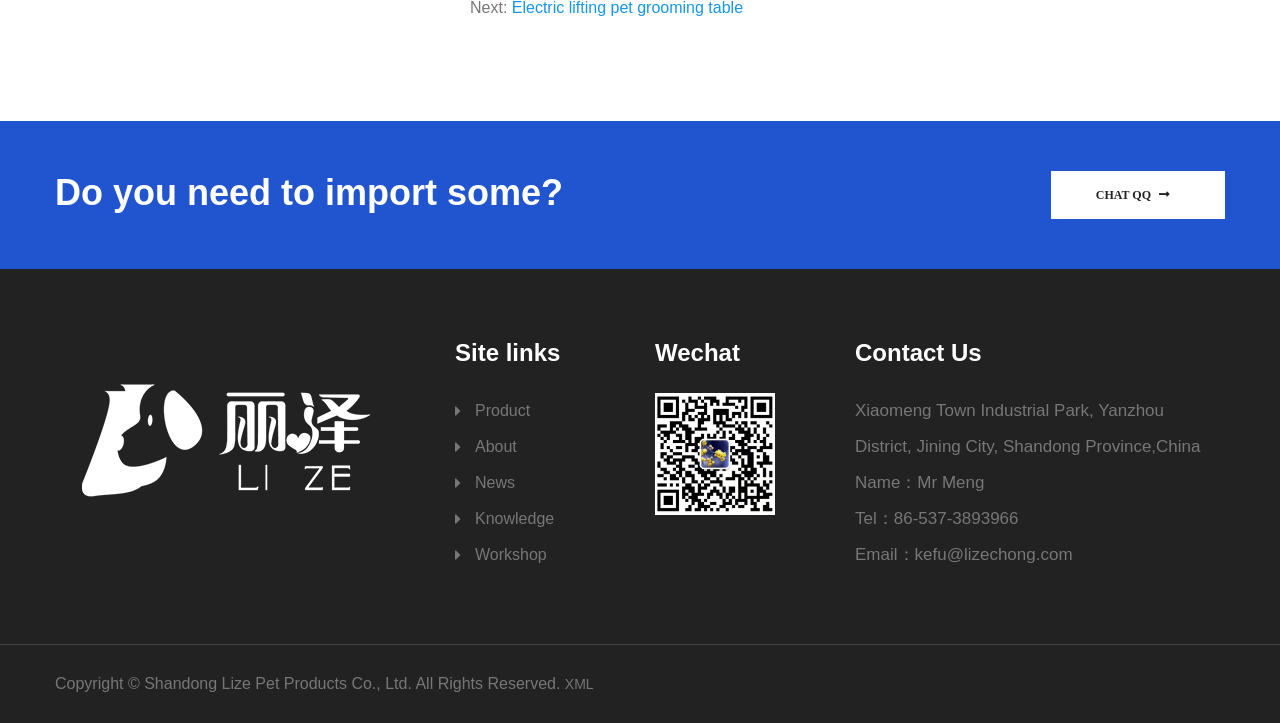Respond to the following question using a concise word or phrase: 
What is the name of the contact person?

Mr Meng